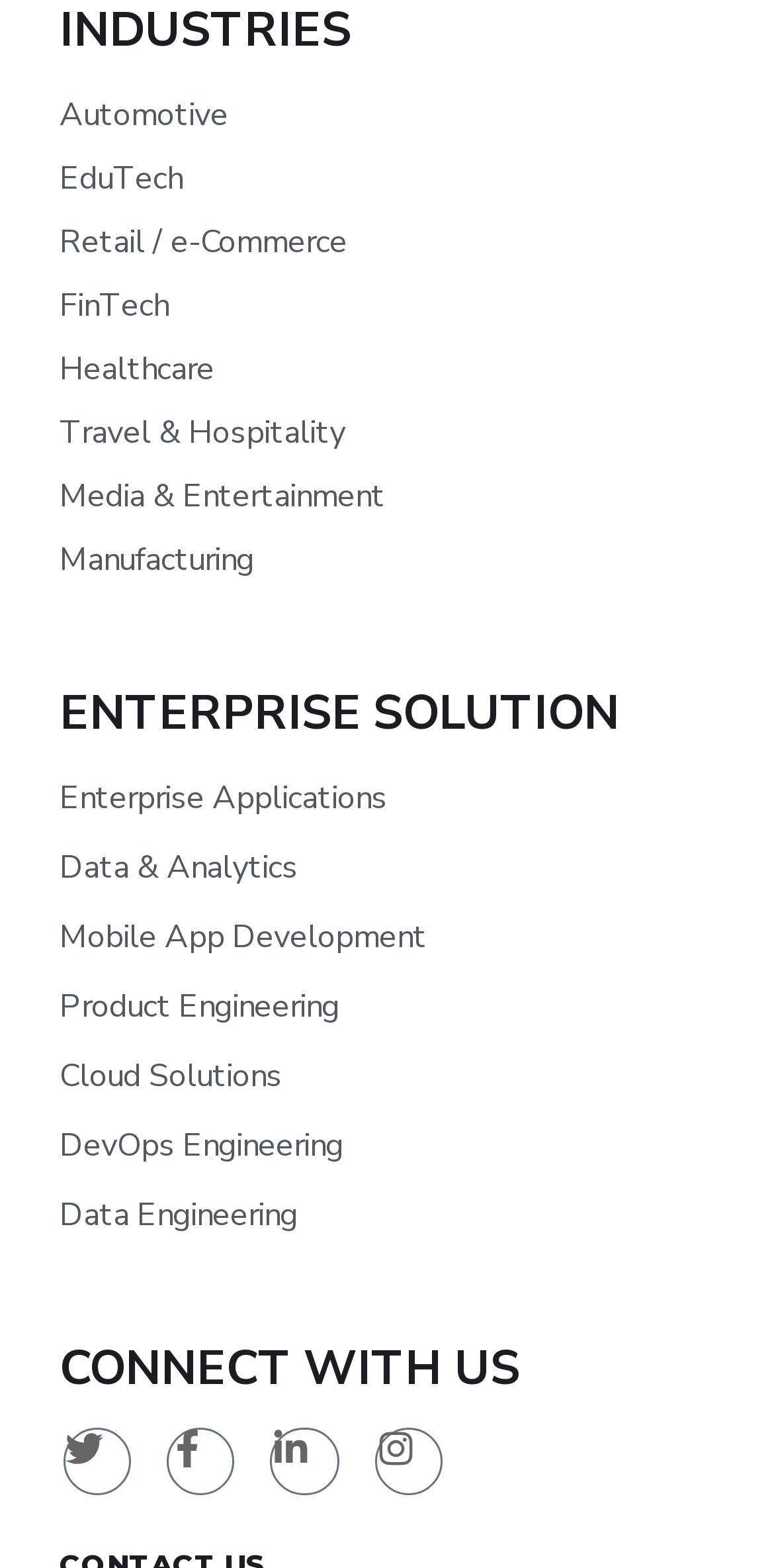Pinpoint the bounding box coordinates of the clickable area needed to execute the instruction: "View Enterprise Applications". The coordinates should be specified as four float numbers between 0 and 1, i.e., [left, top, right, bottom].

[0.077, 0.49, 0.923, 0.528]